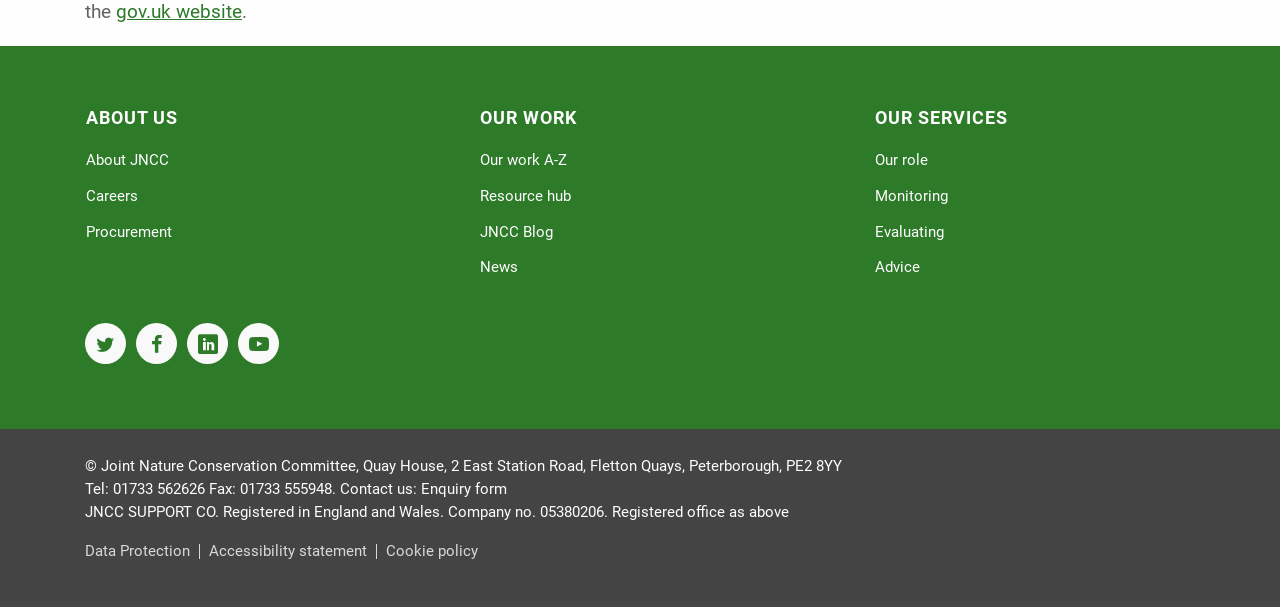What is the name of the building where the organization is based?
Provide a well-explained and detailed answer to the question.

I found the name of the building by looking at the static text element that says '© Joint Nature Conservation Committee, Quay House, 2 East Station Road, Fletton Quays, Peterborough, PE2 8YY'